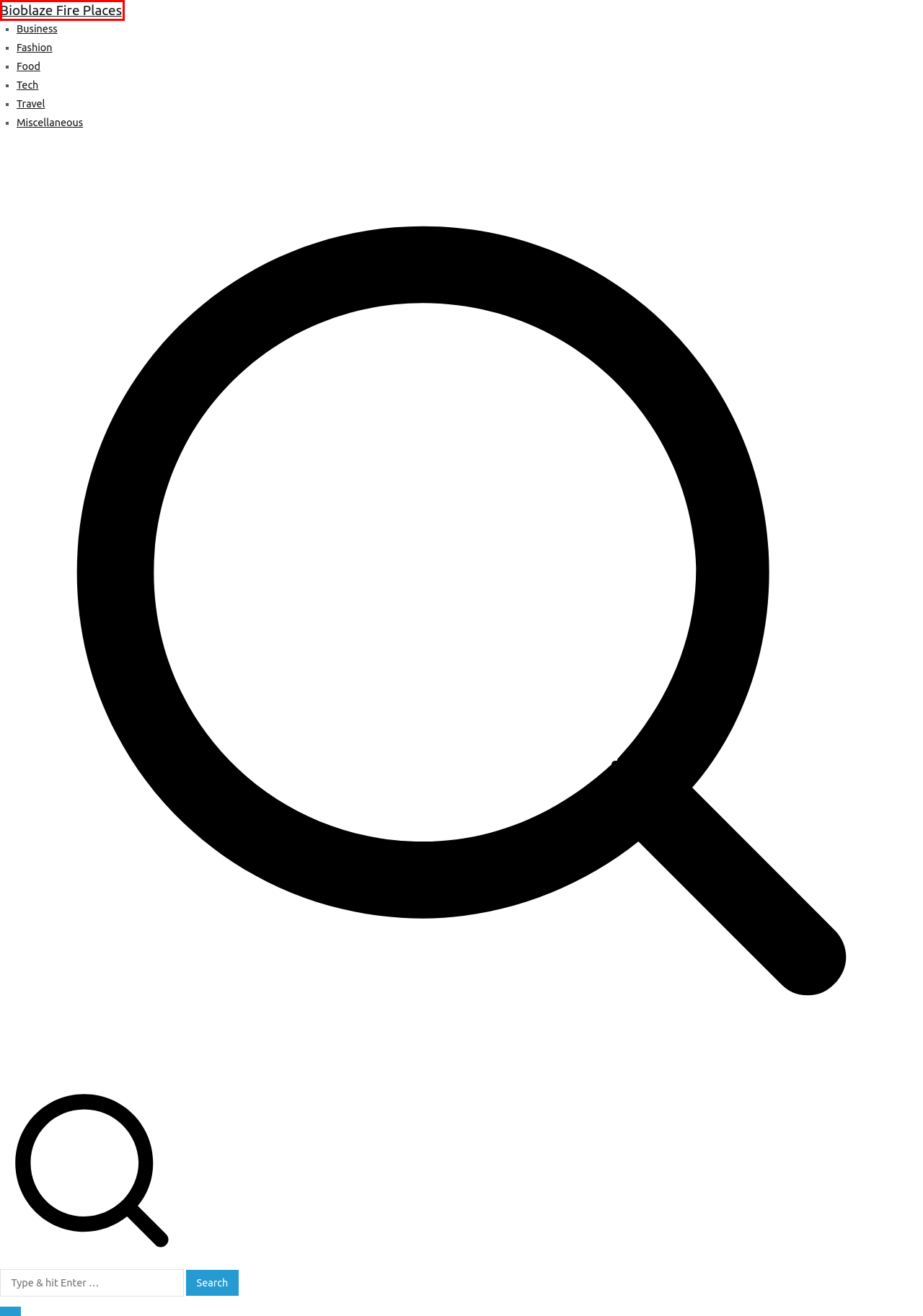With the provided webpage screenshot containing a red bounding box around a UI element, determine which description best matches the new webpage that appears after clicking the selected element. The choices are:
A. Fashion – Bioblaze Fire Places
B. Travel – Bioblaze Fire Places
C. Tech – Bioblaze Fire Places
D. Business – Bioblaze Fire Places
E. ZAKRA Multipurpose WordPress Theme - Fast, Customizable & SEO-Friendly
F. Miscellaneous – Bioblaze Fire Places
G. Bioblaze Fire Places
H. Food – Bioblaze Fire Places

G